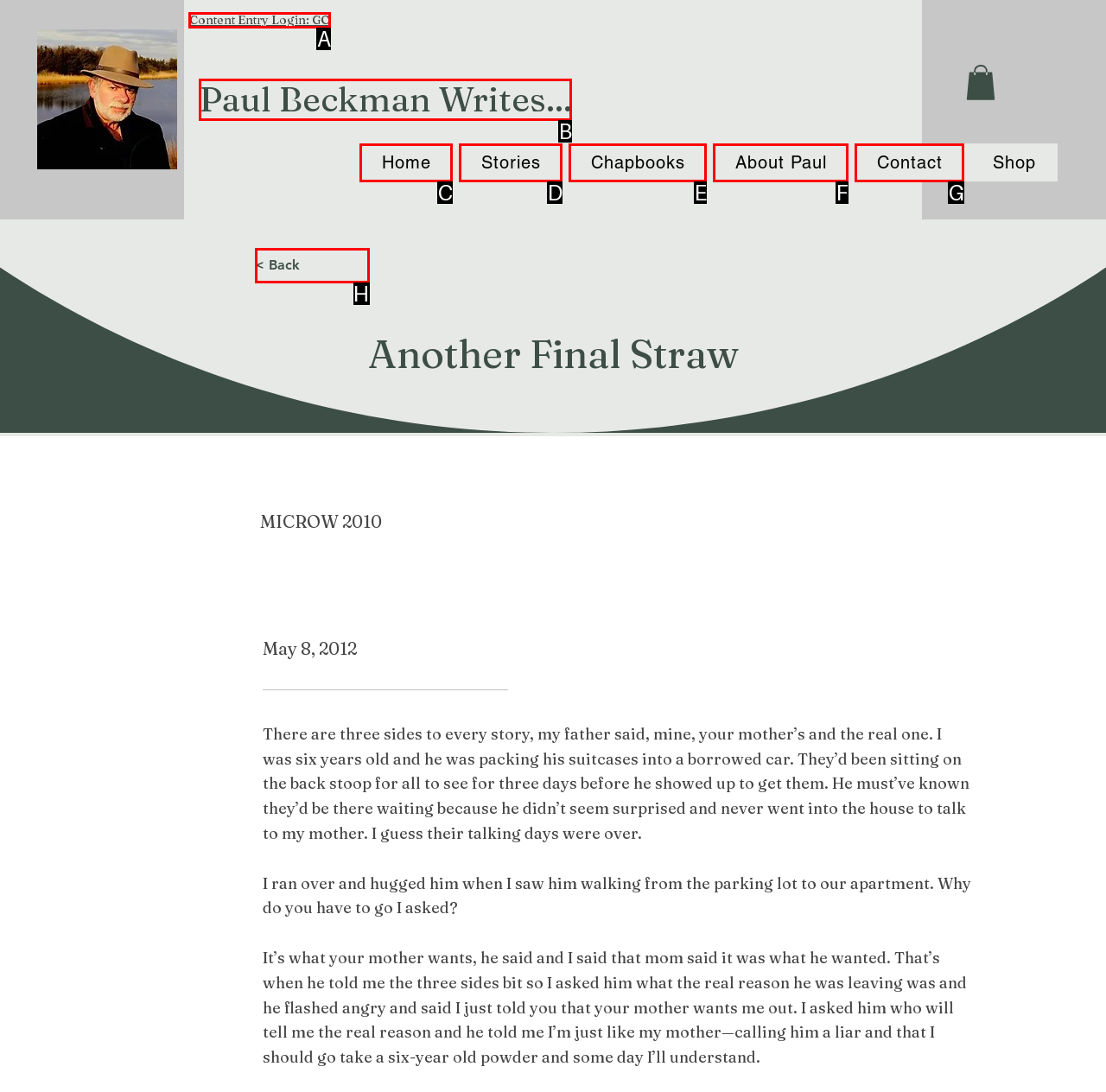Choose the letter of the element that should be clicked to complete the task: Read 'Paul Beckman Writes...' article
Answer with the letter from the possible choices.

B